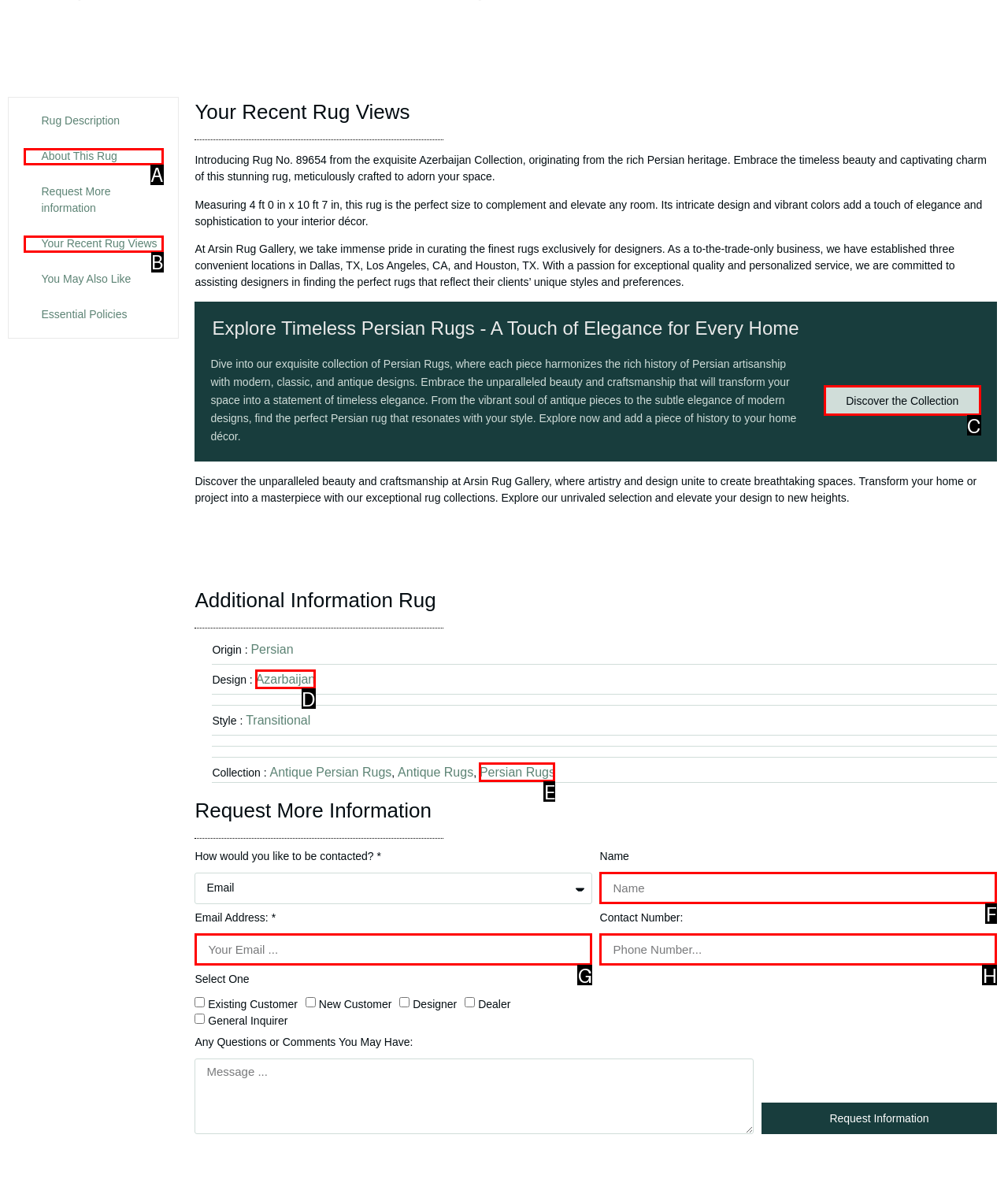Which option best describes: Azarbaijan
Respond with the letter of the appropriate choice.

D